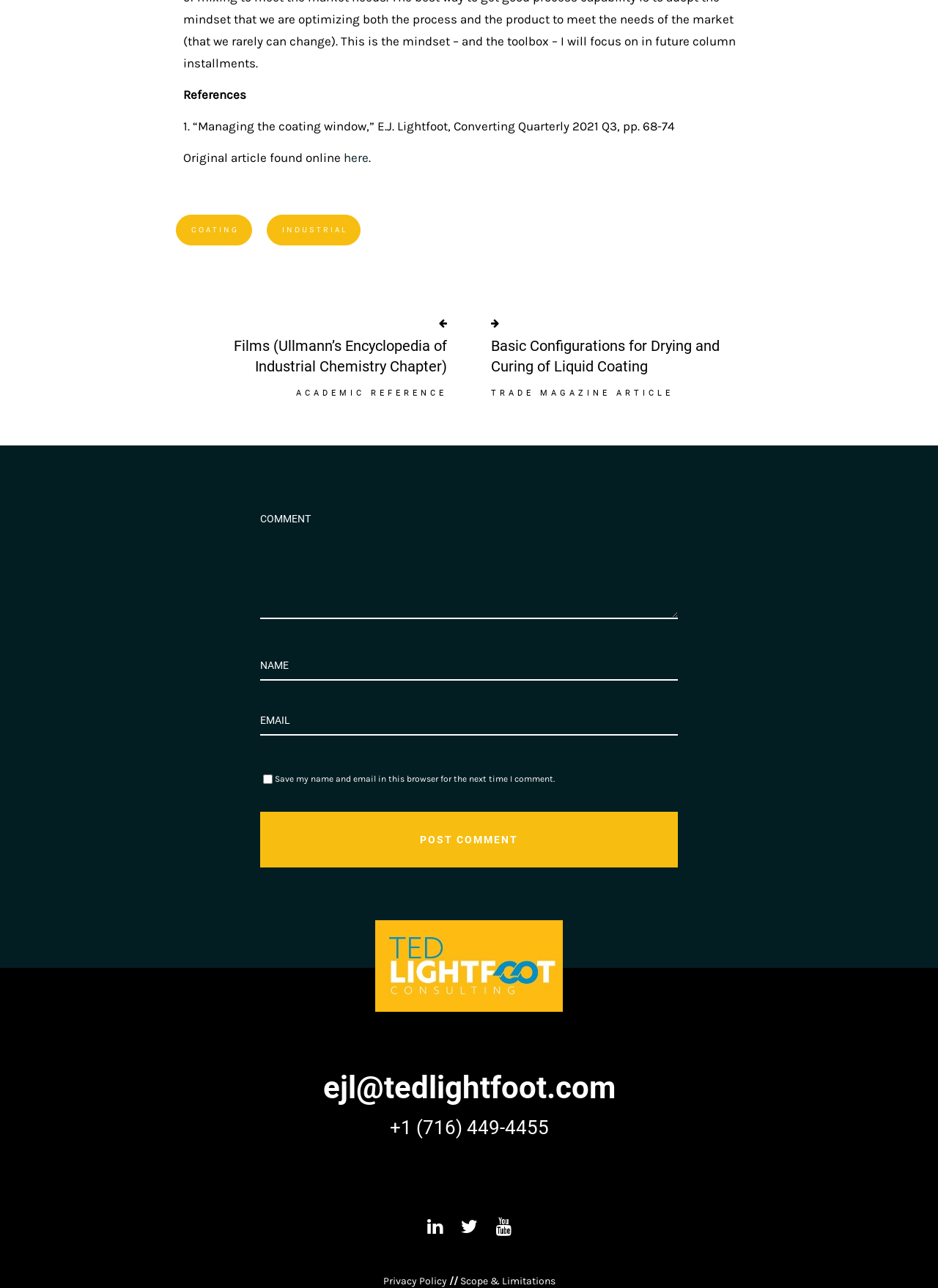What is the name of the consulting company? Based on the image, give a response in one word or a short phrase.

Ted Lightfoot Consulting